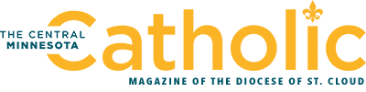What is the font style of the phrase below the logo?
Answer the question with as much detail as you can, using the image as a reference.

The phrase 'MAGAZINE OF THE DIOCESE OF ST. CLOUD' appears in an elegant font, reinforcing the publication's focus on regional Catholic news and events.